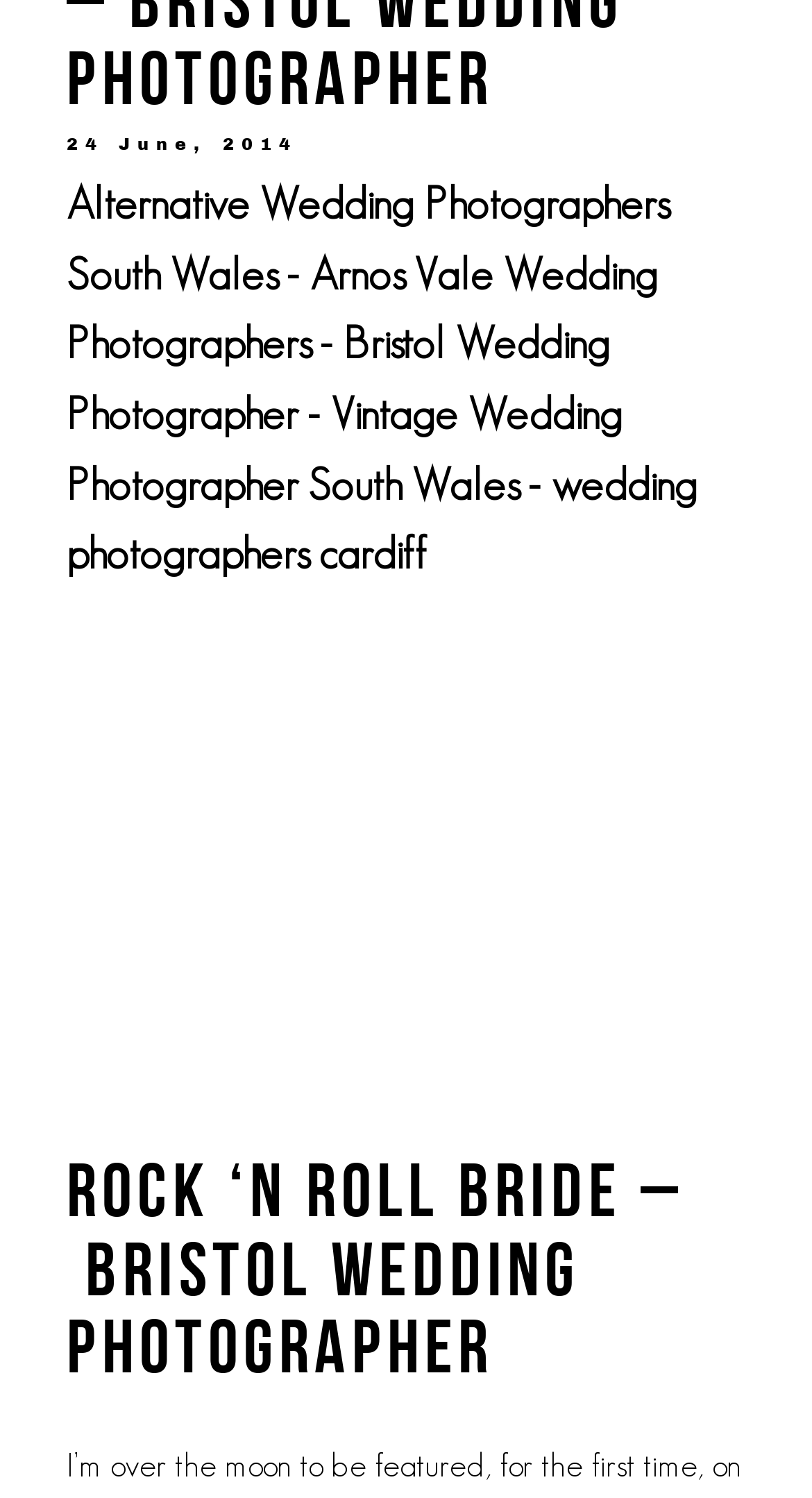Using the element description: "Alternative Wedding Photographers South Wales", determine the bounding box coordinates. The coordinates should be in the format [left, top, right, bottom], with values between 0 and 1.

[0.082, 0.12, 0.823, 0.198]